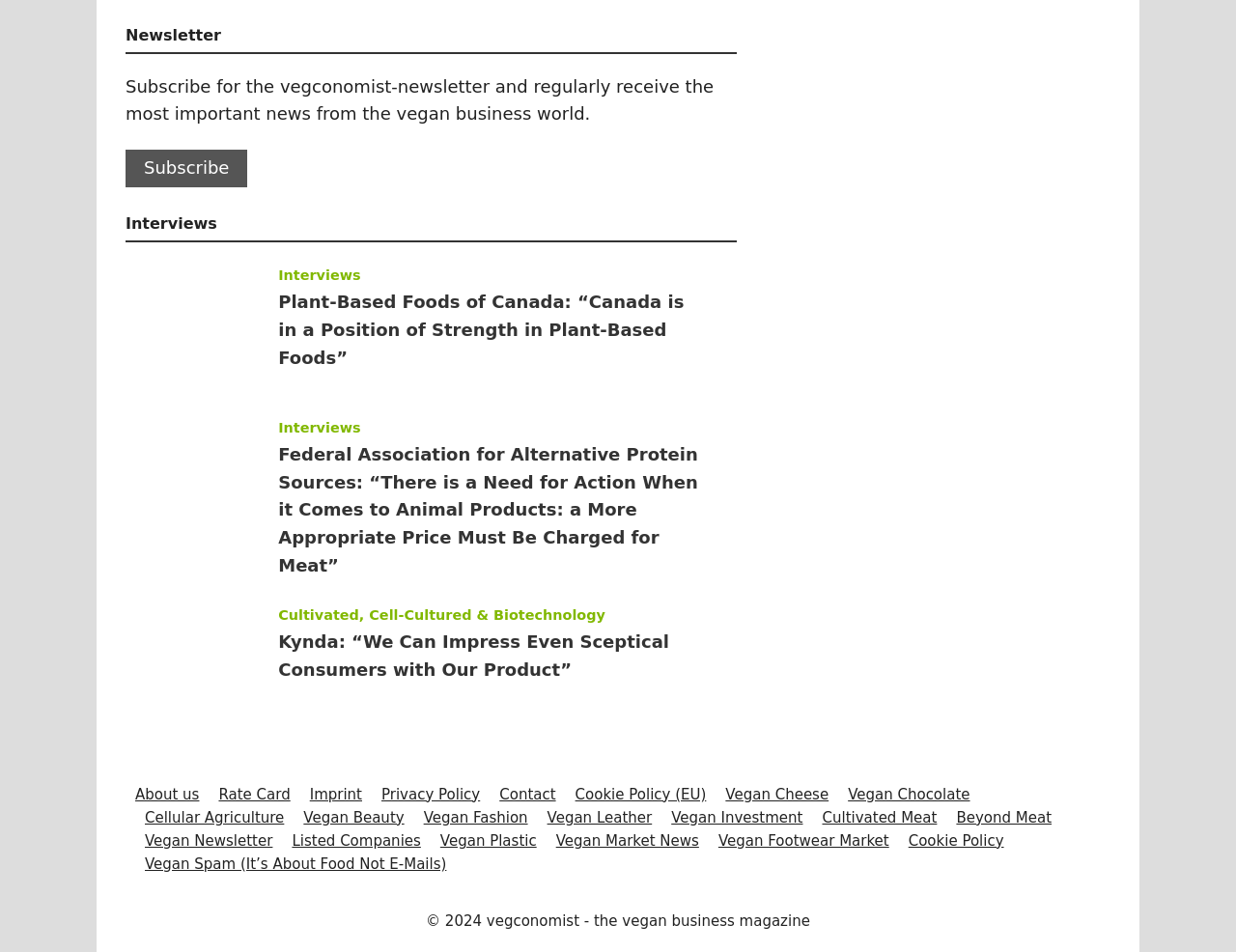Pinpoint the bounding box coordinates for the area that should be clicked to perform the following instruction: "Subscribe to the newsletter".

[0.102, 0.157, 0.2, 0.196]